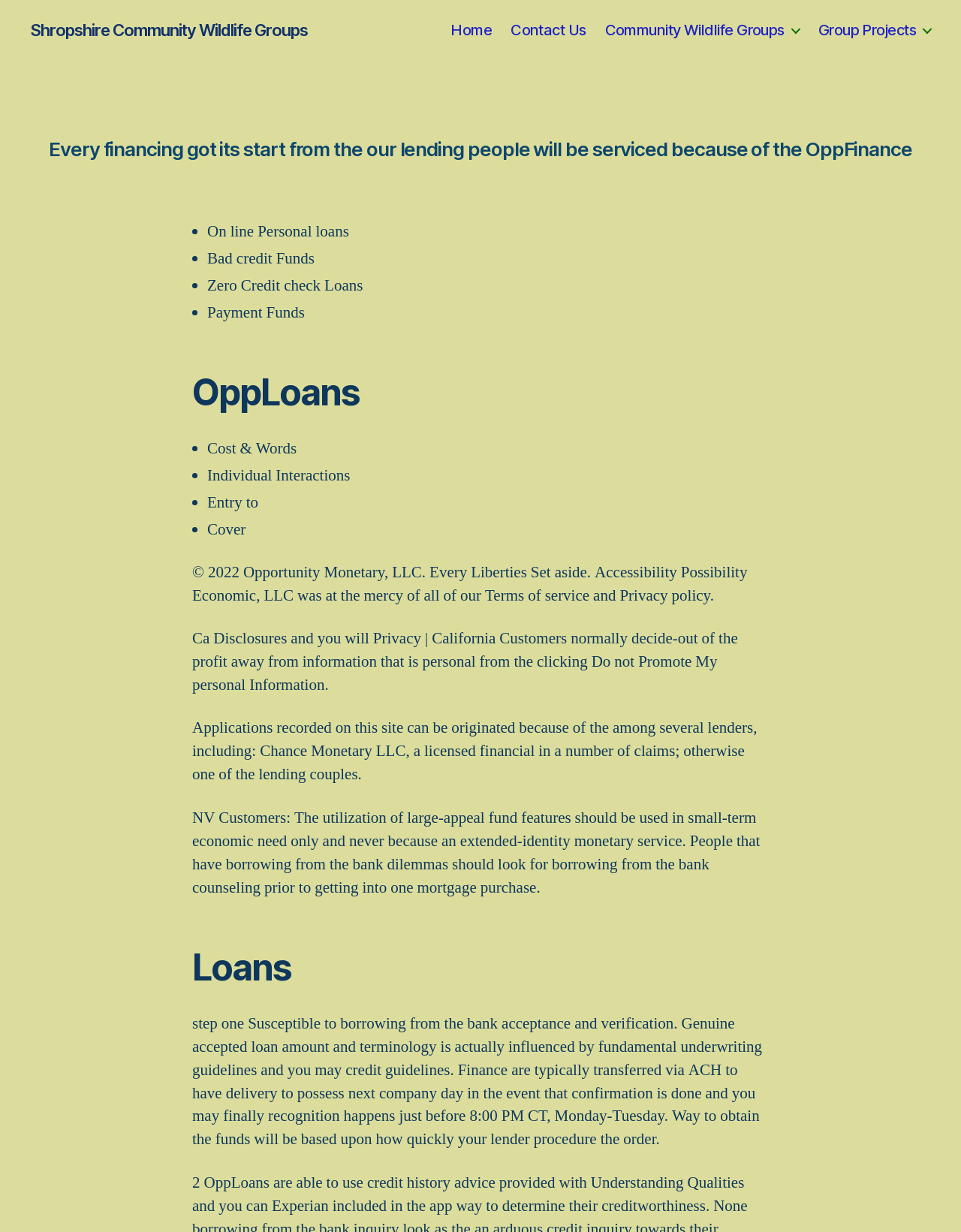What is the name of the financial institution?
From the image, provide a succinct answer in one word or a short phrase.

OppLoans